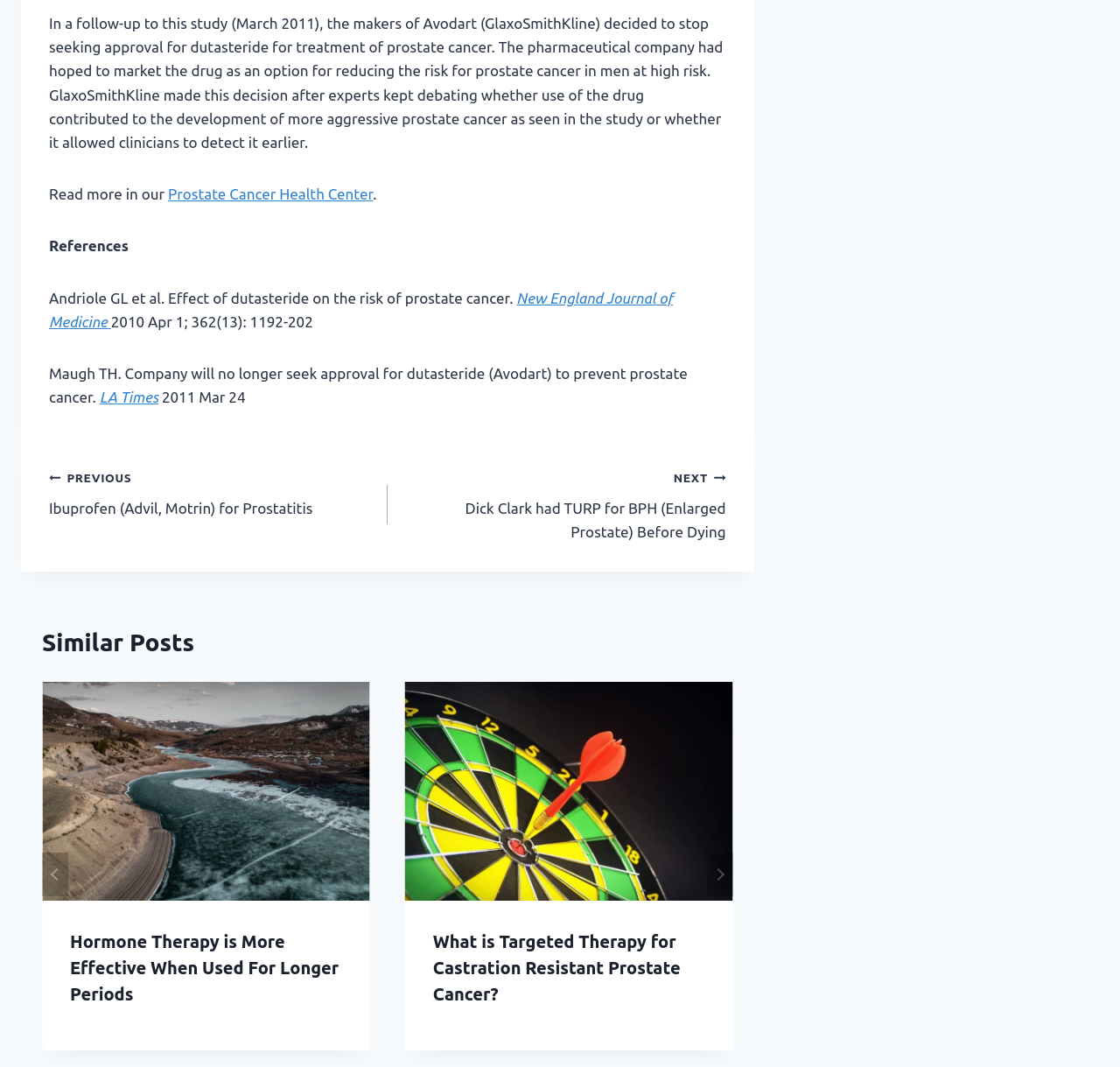Find the bounding box coordinates of the area to click in order to follow the instruction: "Explore targeted therapy for castration resistant prostate cancer".

[0.387, 0.873, 0.607, 0.941]